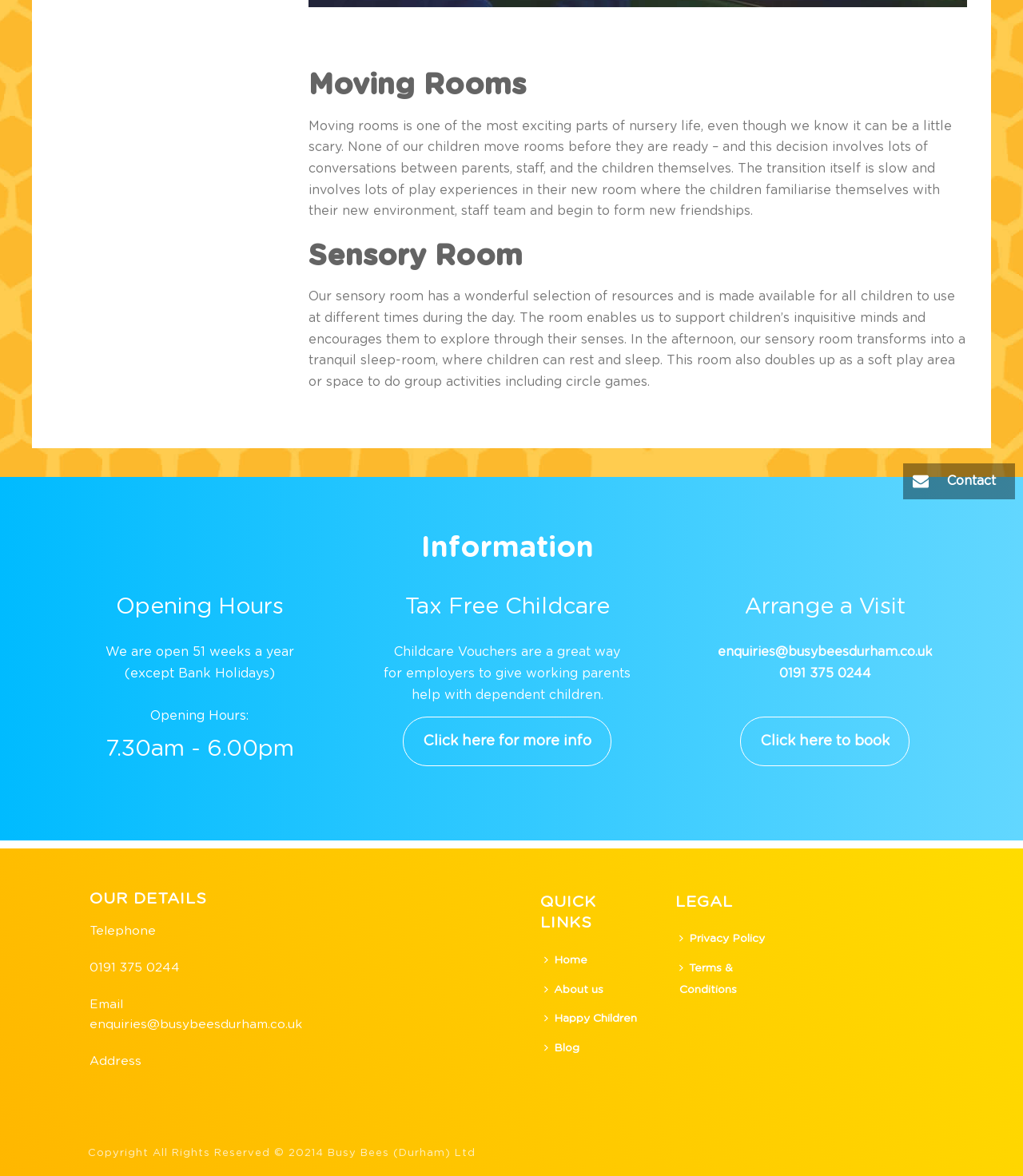Using the webpage screenshot and the element description Click here for more info, determine the bounding box coordinates. Specify the coordinates in the format (top-left x, top-left y, bottom-right x, bottom-right y) with values ranging from 0 to 1.

[0.394, 0.61, 0.598, 0.652]